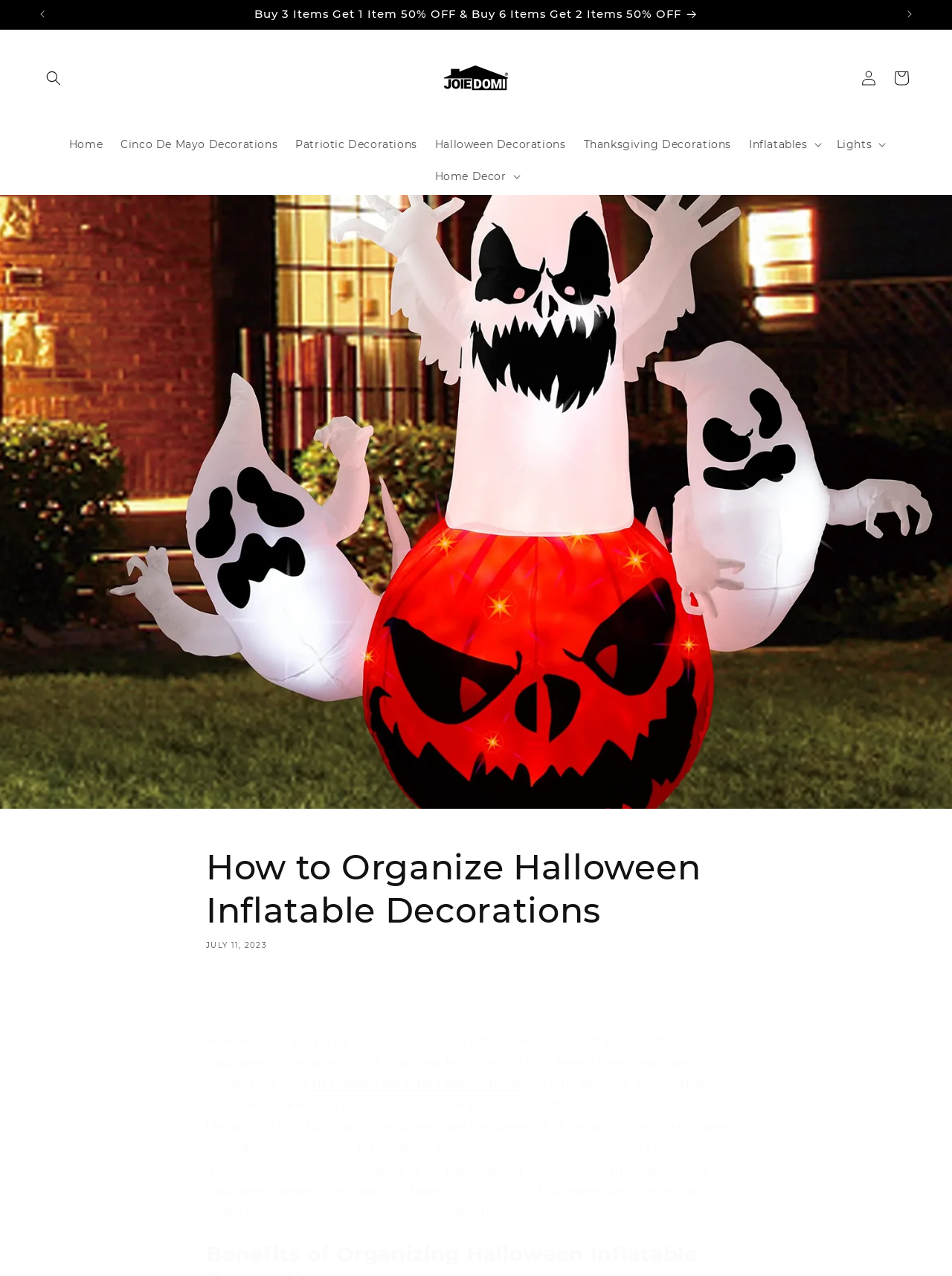Find the bounding box coordinates for the element that must be clicked to complete the instruction: "Click the 'Previous announcement' button". The coordinates should be four float numbers between 0 and 1, indicated as [left, top, right, bottom].

[0.027, 0.0, 0.062, 0.022]